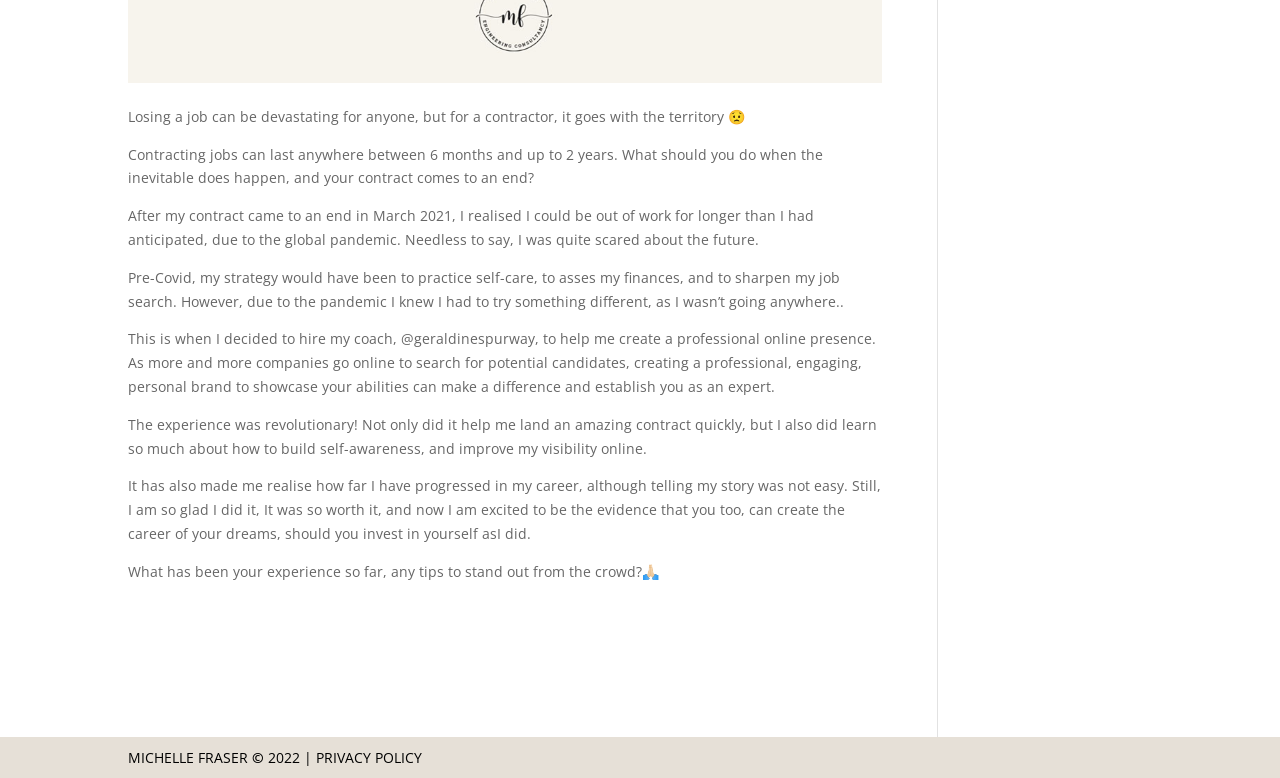Determine the bounding box of the UI element mentioned here: "Privacy Policy". The coordinates must be in the format [left, top, right, bottom] with values ranging from 0 to 1.

[0.247, 0.961, 0.33, 0.986]